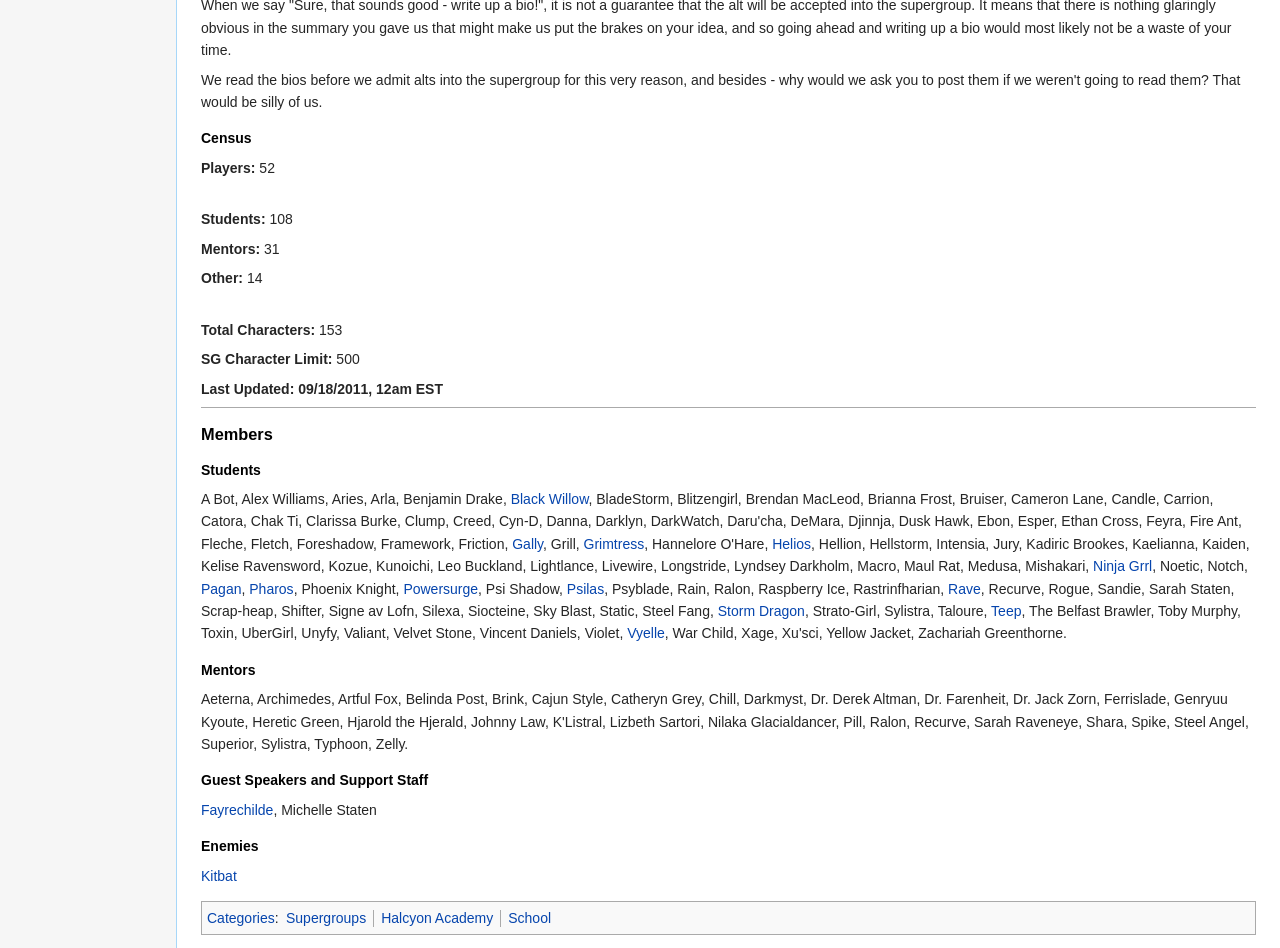Can you specify the bounding box coordinates of the area that needs to be clicked to fulfill the following instruction: "Check the total number of characters"?

[0.246, 0.34, 0.267, 0.357]